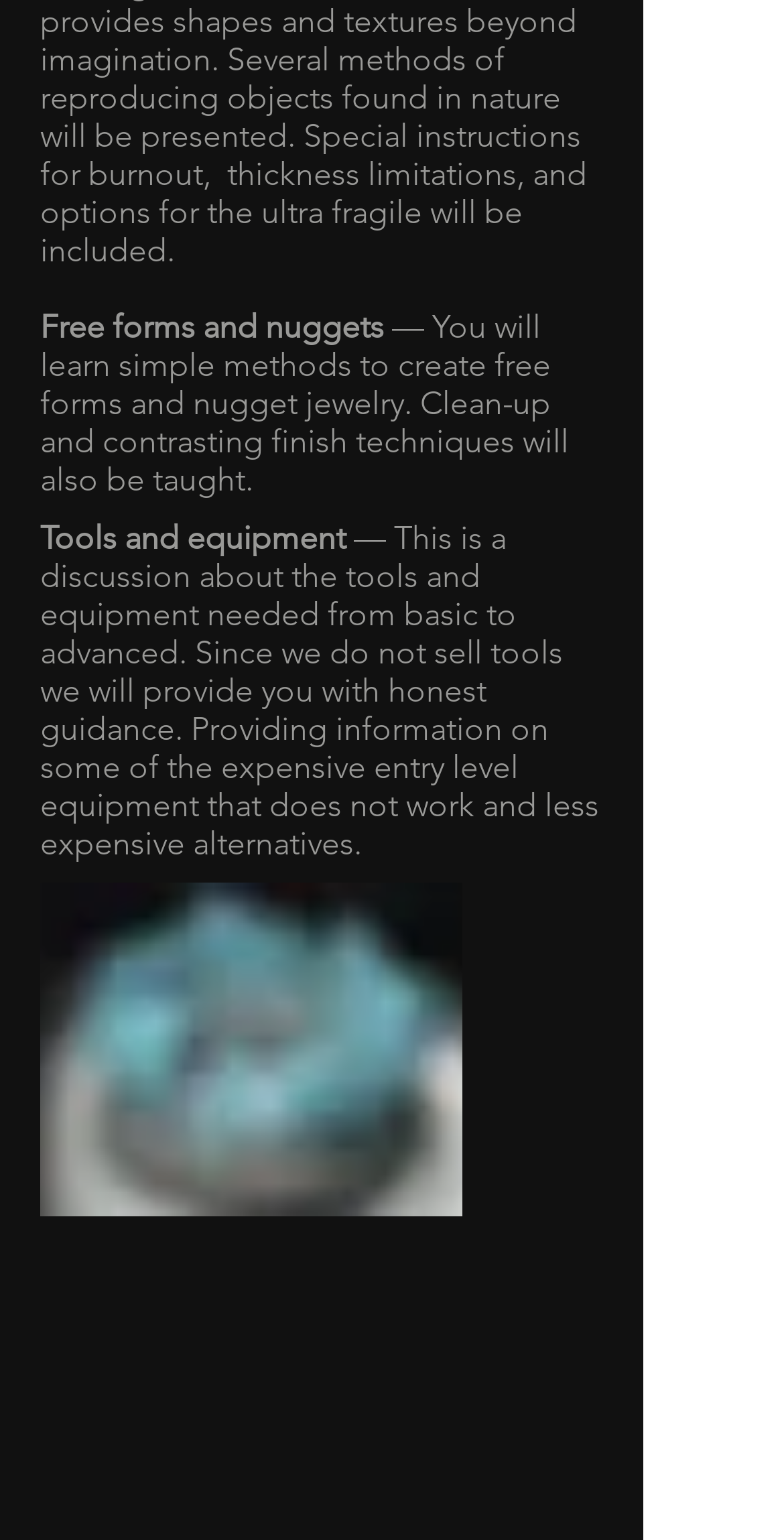Please answer the following question using a single word or phrase: What is the purpose of the class?

Teaching jewelry making techniques